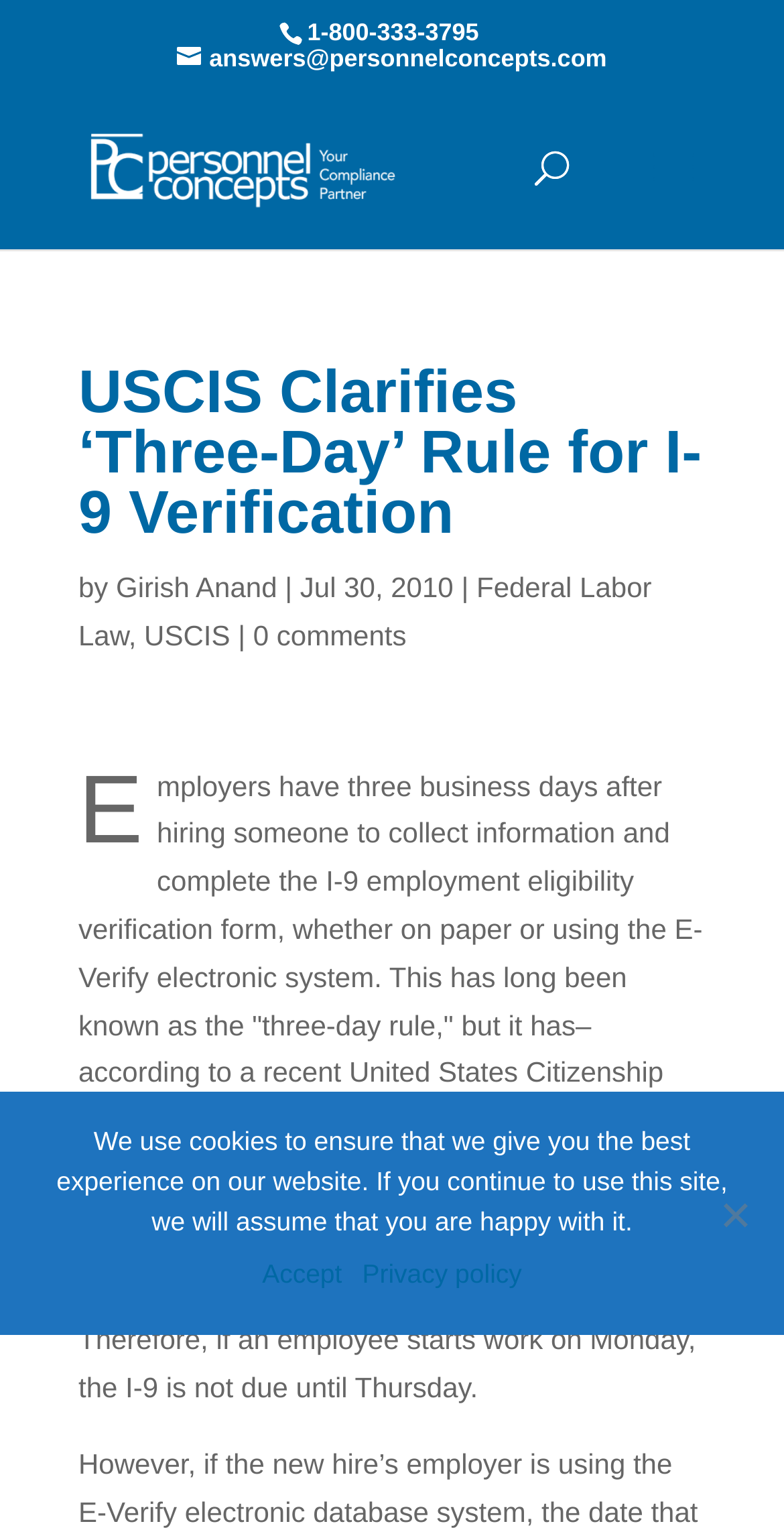Consider the image and give a detailed and elaborate answer to the question: 
Who wrote the blog post?

I found the author's name by looking at the link element with the text 'Girish Anand' which is located below the main heading and next to the text 'by'.